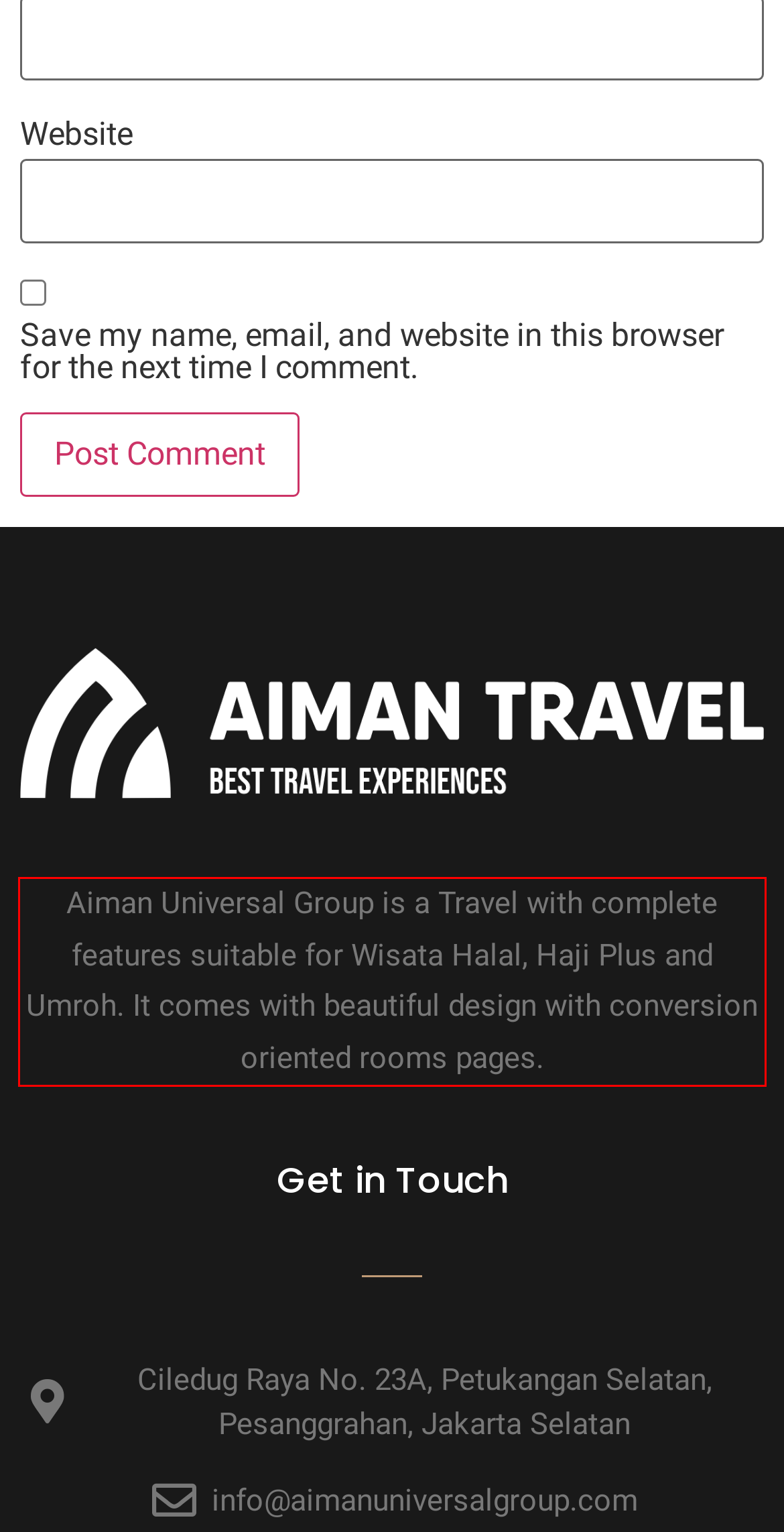Please identify and extract the text from the UI element that is surrounded by a red bounding box in the provided webpage screenshot.

Aiman Universal Group is a Travel with complete features suitable for Wisata Halal, Haji Plus and Umroh. It comes with beautiful design with conversion oriented rooms pages.